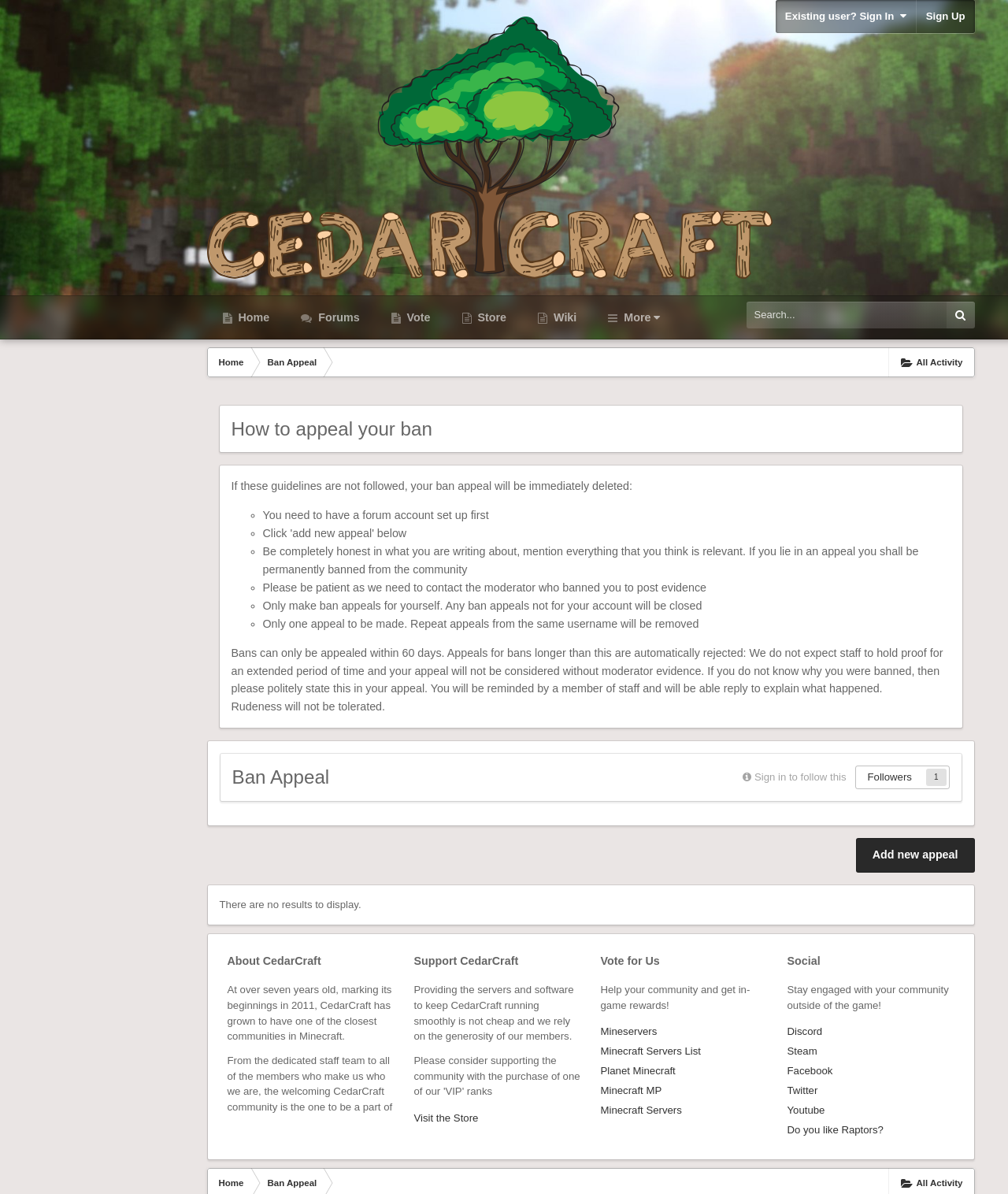Deliver a detailed narrative of the webpage's visual and textual elements.

The webpage is about Ban Appeal on CedarCraft, a Minecraft community. At the top, there is a navigation bar with links to "CedarCraft", "Existing user? Sign In", "Sign Up", and several icons representing "Home", "Forums", "Vote", "Store", "Wiki", and "More". Below the navigation bar, there is a search box and a button with a magnifying glass icon.

The main content of the page is divided into two sections. The left section has a heading "How to appeal your ban" followed by a list of guidelines to appeal a ban, including having a forum account, being honest, being patient, and not making repeat appeals. Below the guidelines, there is a section about ban appeals, including a link to "Sign in to follow this" and a link to "Followers".

The right section has three headings: "About CedarCraft", "Support CedarCraft", and "Vote for Us". The "About CedarCraft" section describes the community as one of the closest in Minecraft, with a dedicated staff team and welcoming members. The "Support CedarCraft" section explains that the community relies on donations to keep running and provides a link to the store. The "Vote for Us" section encourages users to vote for CedarCraft and provides links to several voting platforms.

At the bottom of the page, there is a section with a heading "Social" that provides links to CedarCraft's social media profiles, including Discord, Steam, Facebook, Twitter, and YouTube.